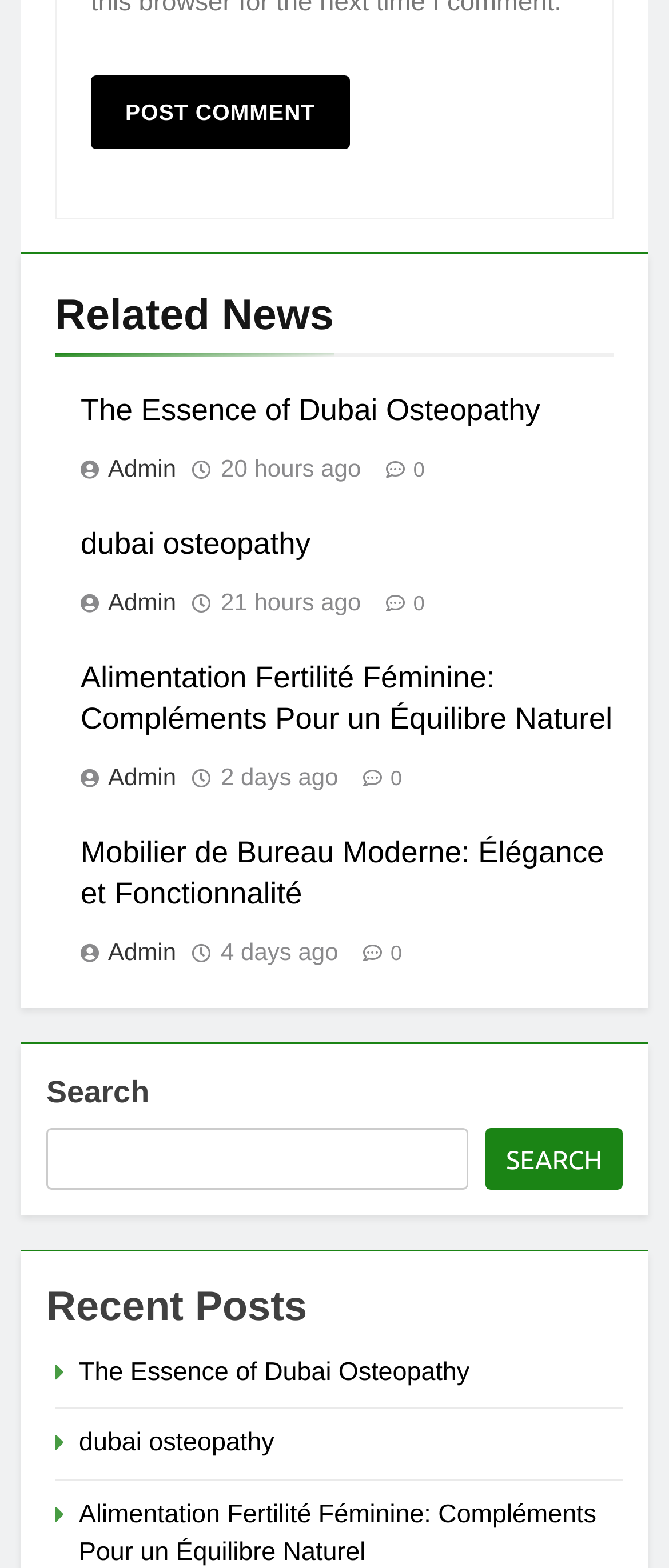Provide the bounding box coordinates of the UI element that matches the description: "4 days ago4 days ago".

[0.33, 0.6, 0.506, 0.615]